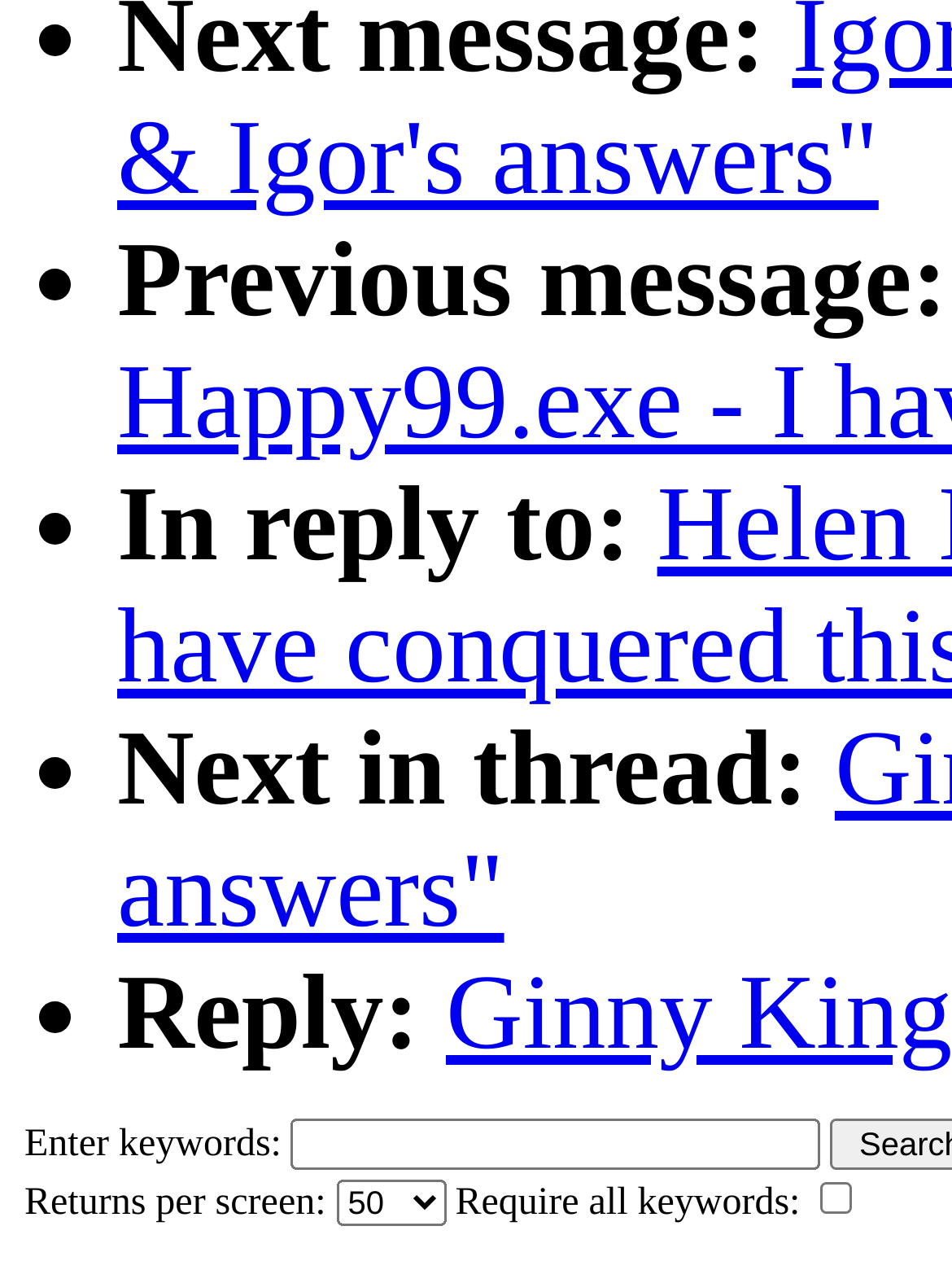How many input fields are there?
We need a detailed and exhaustive answer to the question. Please elaborate.

I found two input fields: a textbox with a bounding box at [0.306, 0.881, 0.862, 0.921] and a combobox with a bounding box at [0.353, 0.929, 0.468, 0.965], indicating two separate input fields on the webpage.